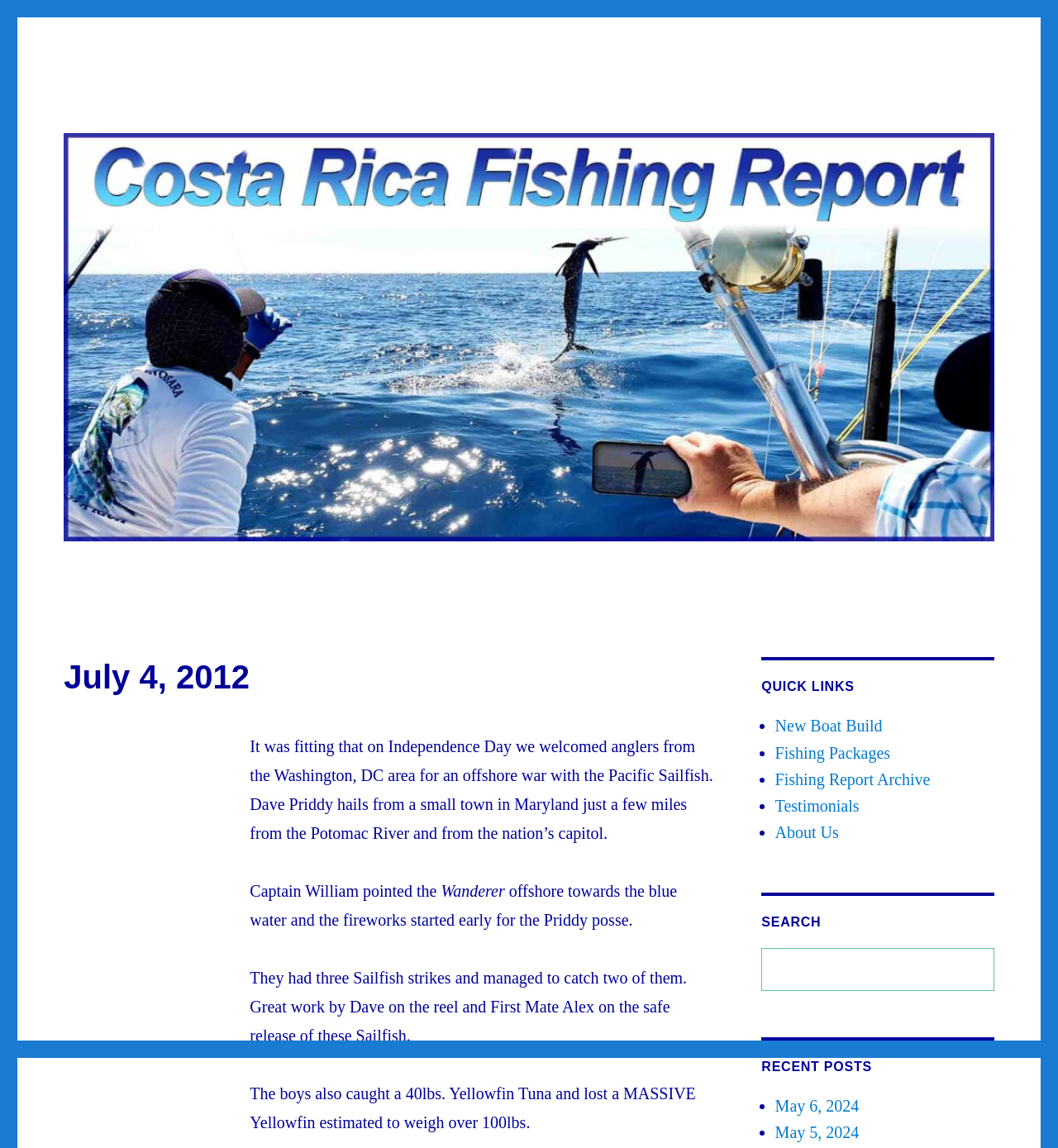Generate a thorough caption detailing the webpage content.

The webpage is a fishing report from Costa Rica, dated July 4, 2012. At the top, there is a header section with a link to the "Costa Rica Fishing Report from FishingNosara" and a static text "Costa Rica Fishing Report Archive | FishingNosara". Below this, there is a large image with a header "July 4, 2012" and a descriptive text about a fishing trip with anglers from the Washington, DC area.

The main content of the page is divided into several sections. The first section describes the fishing trip, including the number of Sailfish strikes and catches, as well as the catch of a 40lbs Yellowfin Tuna. The text is accompanied by a footer section with links to the author, date, categories, and tags.

To the right of the main content, there are three sections: "QUICK LINKS", "SEARCH", and "RECENT POSTS". The "QUICK LINKS" section contains a list of links to other pages, including "New Boat Build", "Fishing Packages", "Fishing Report Archive", "Testimonials", and "About Us". The "SEARCH" section has a textbox to enter a search term and a button to submit the search. The "RECENT POSTS" section lists two recent posts, dated May 6, 2024, and May 5, 2024, with links to each post.

Overall, the webpage is a detailed report of a fishing trip, with accompanying links to other relevant pages and a search function.